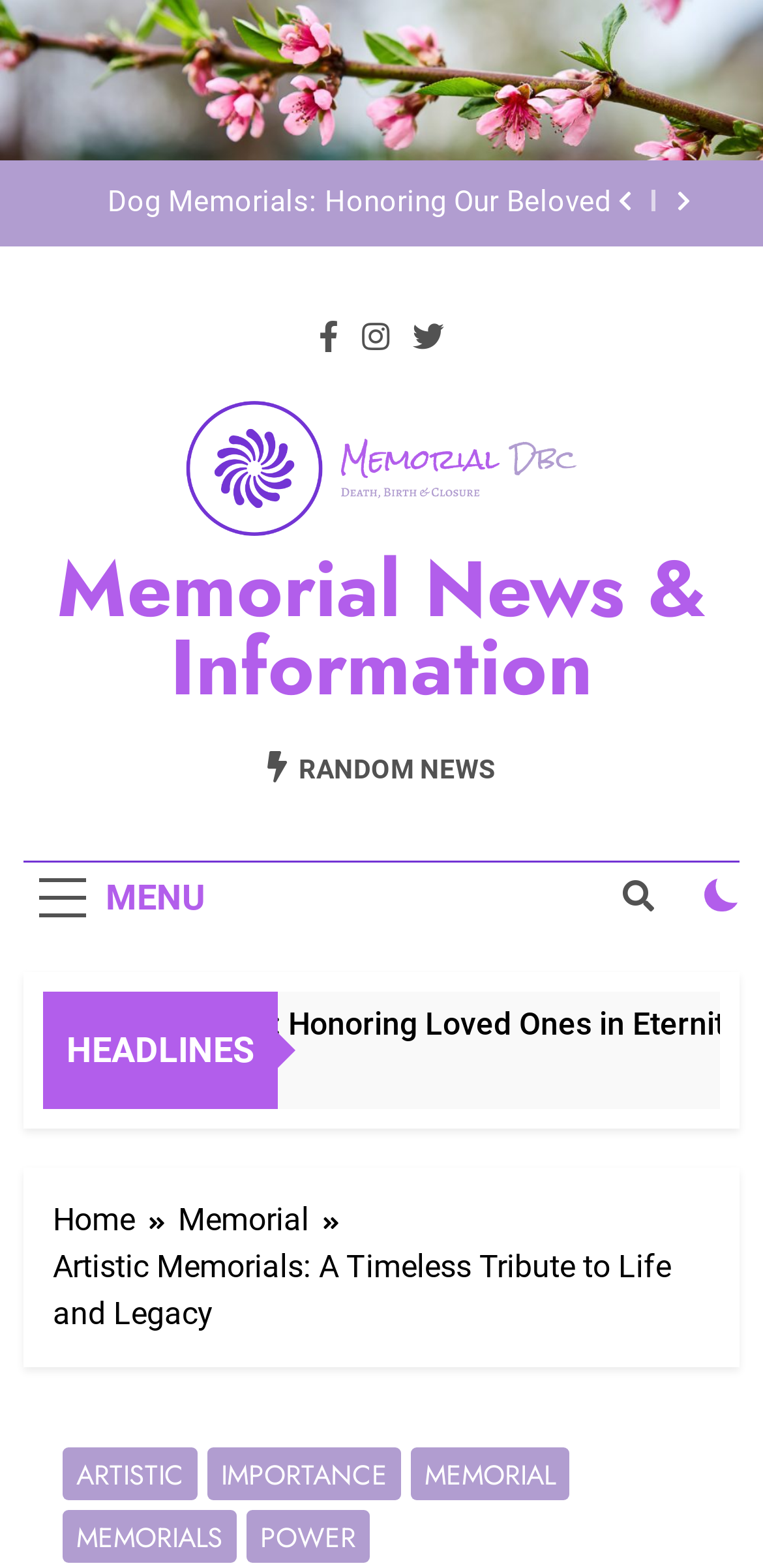Identify the bounding box coordinates of the section to be clicked to complete the task described by the following instruction: "Visit Sugarberry Memorials page". The coordinates should be four float numbers between 0 and 1, formatted as [left, top, right, bottom].

[0.072, 0.069, 0.8, 0.089]